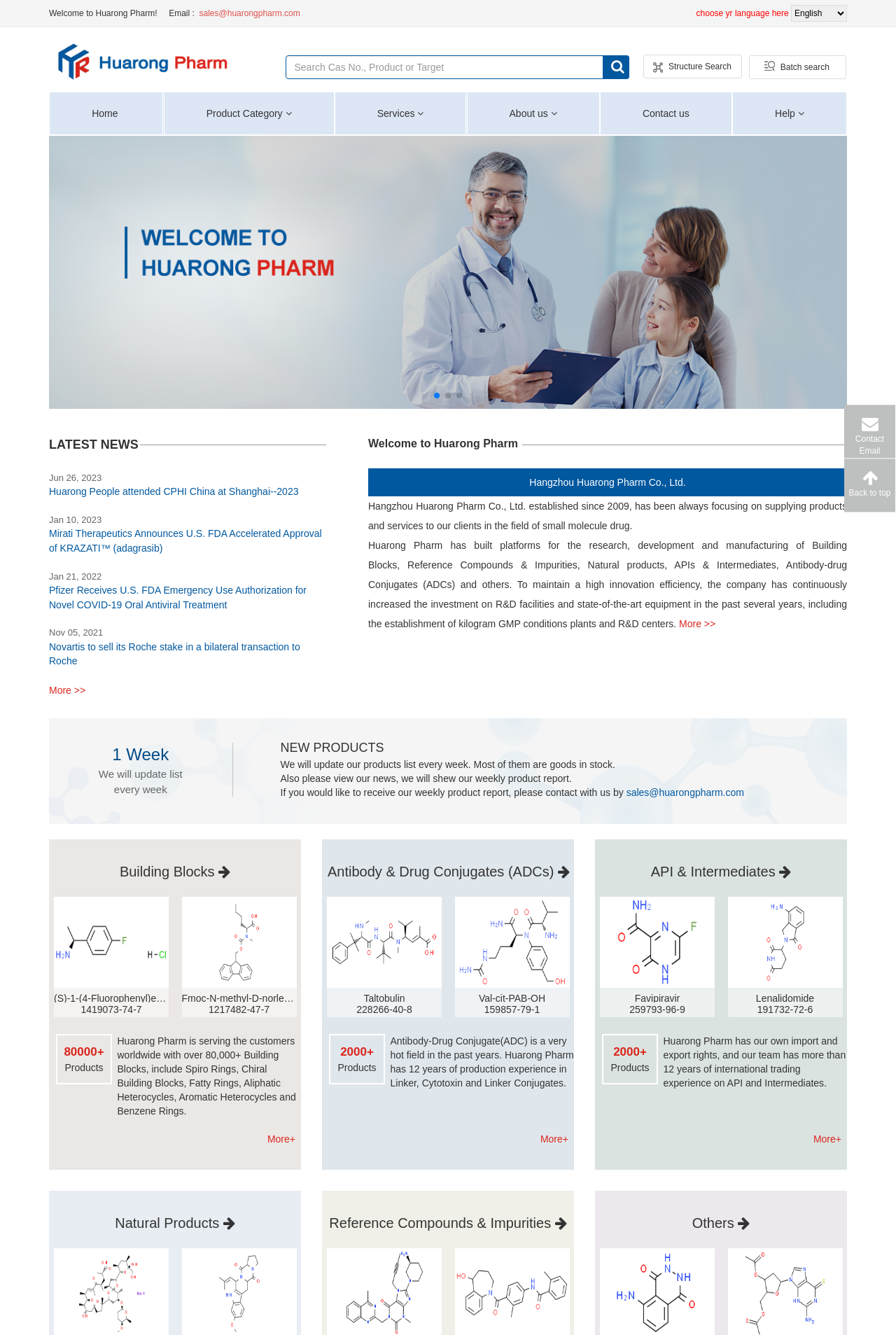Present a detailed account of what is displayed on the webpage.

The webpage is the official website of Huarong Pharm, a pharmaceutical company. At the top, there is a header section with the company's name and a language selection dropdown menu on the right. Below the header, there is a search bar with a magnifying glass icon, allowing users to search for products or targets by CAS number. 

On the left side, there is a navigation menu with links to different sections of the website, including Home, Product Category, Services, About us, Contact us, and Help. 

In the main content area, there is a slideshow with three slides, each with a button to navigate to the next slide. Below the slideshow, there is a section titled "LATEST NEWS" with four news articles, each with a title, date, and a brief summary. 

On the right side, there is a section with a title "Welcome to Huarong Pharm" and a brief introduction to the company. Below this section, there is a list of new products with images, names, and CAS numbers. 

Further down the page, there are three sections showcasing the company's products and services: Building Blocks, Antibody & Drug Conjugates (ADCs), and API & Intermediates. Each section has a title, a brief introduction, and a list of products with images, names, and CAS numbers. There are also links to view more products in each category.